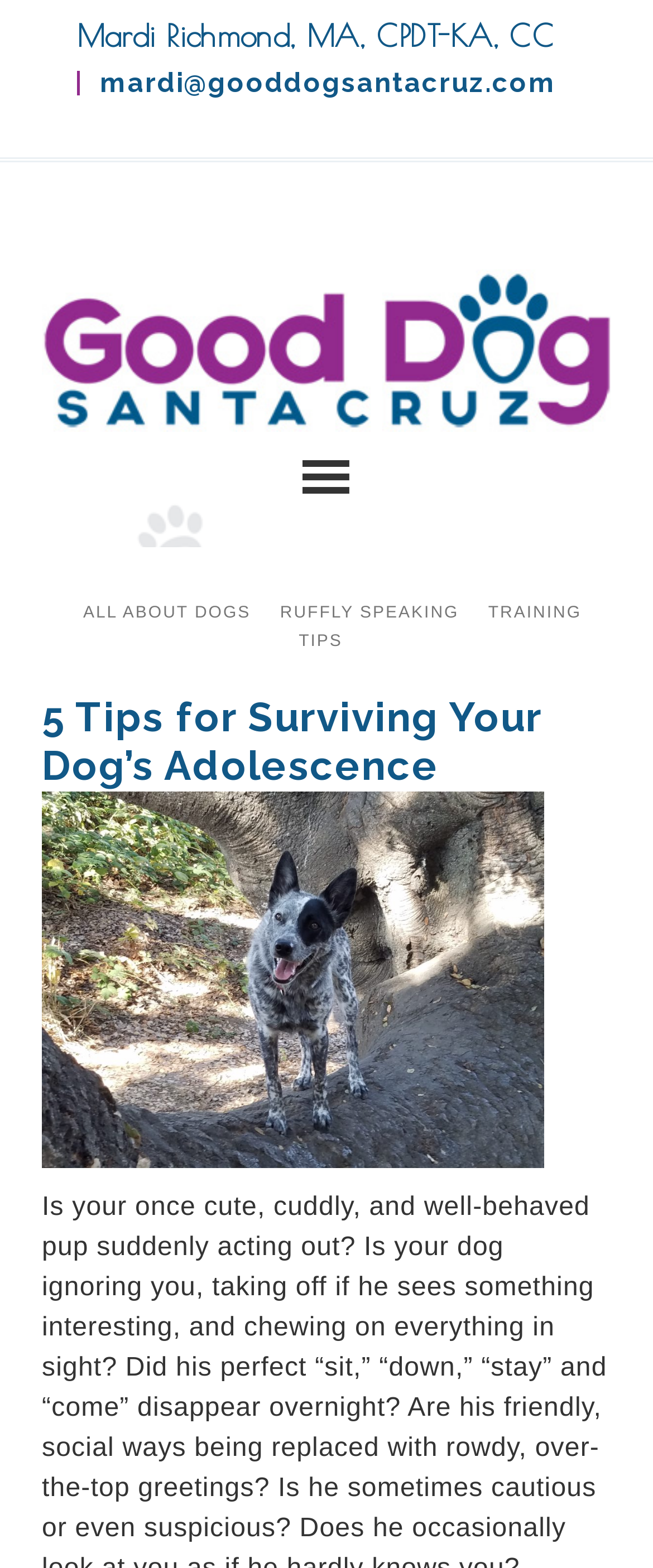Please respond to the question with a concise word or phrase:
Who is the author of the article?

Mardi Richmond